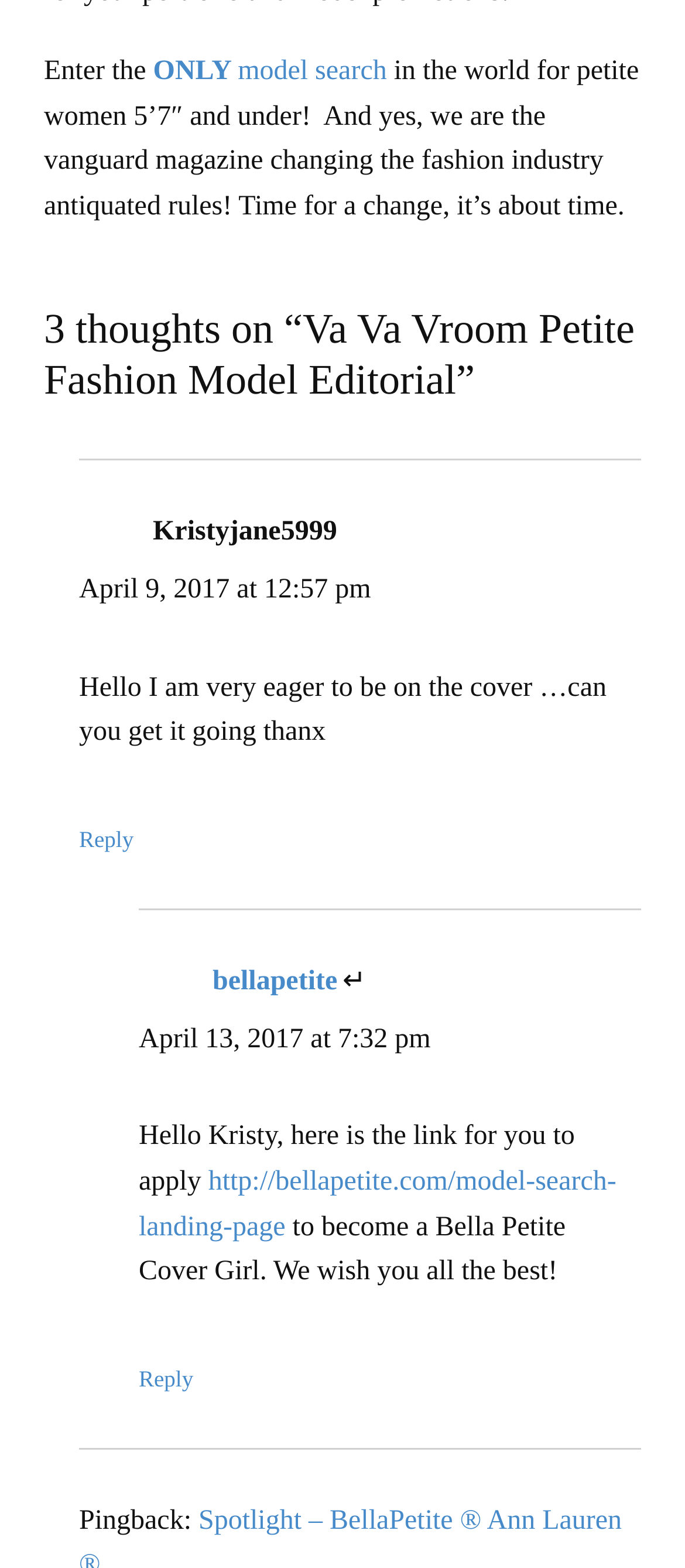Given the description "parent_node: Search for: value="Search"", determine the bounding box of the corresponding UI element.

None